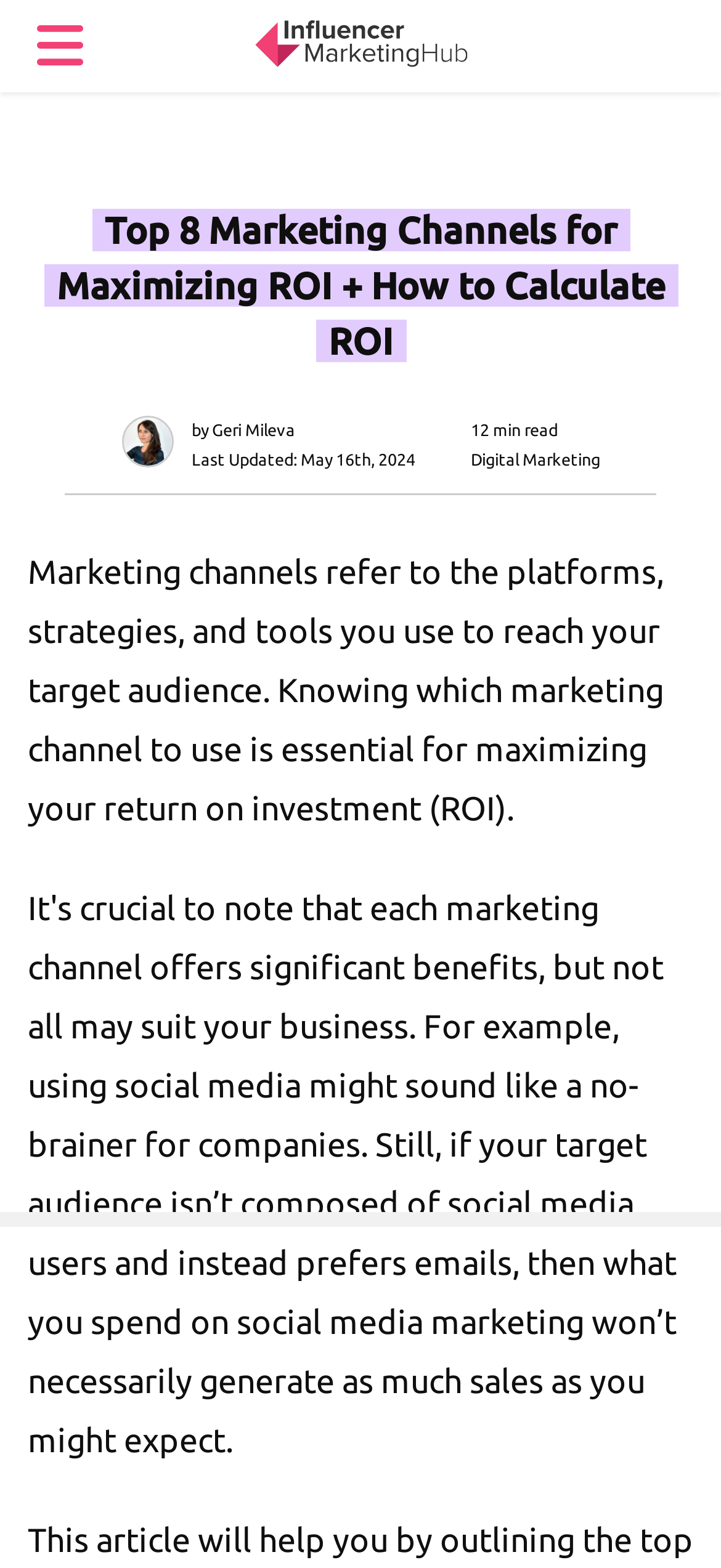Determine the bounding box for the described UI element: "title="Influencer Marketing Hub"".

[0.346, 0.004, 0.654, 0.051]